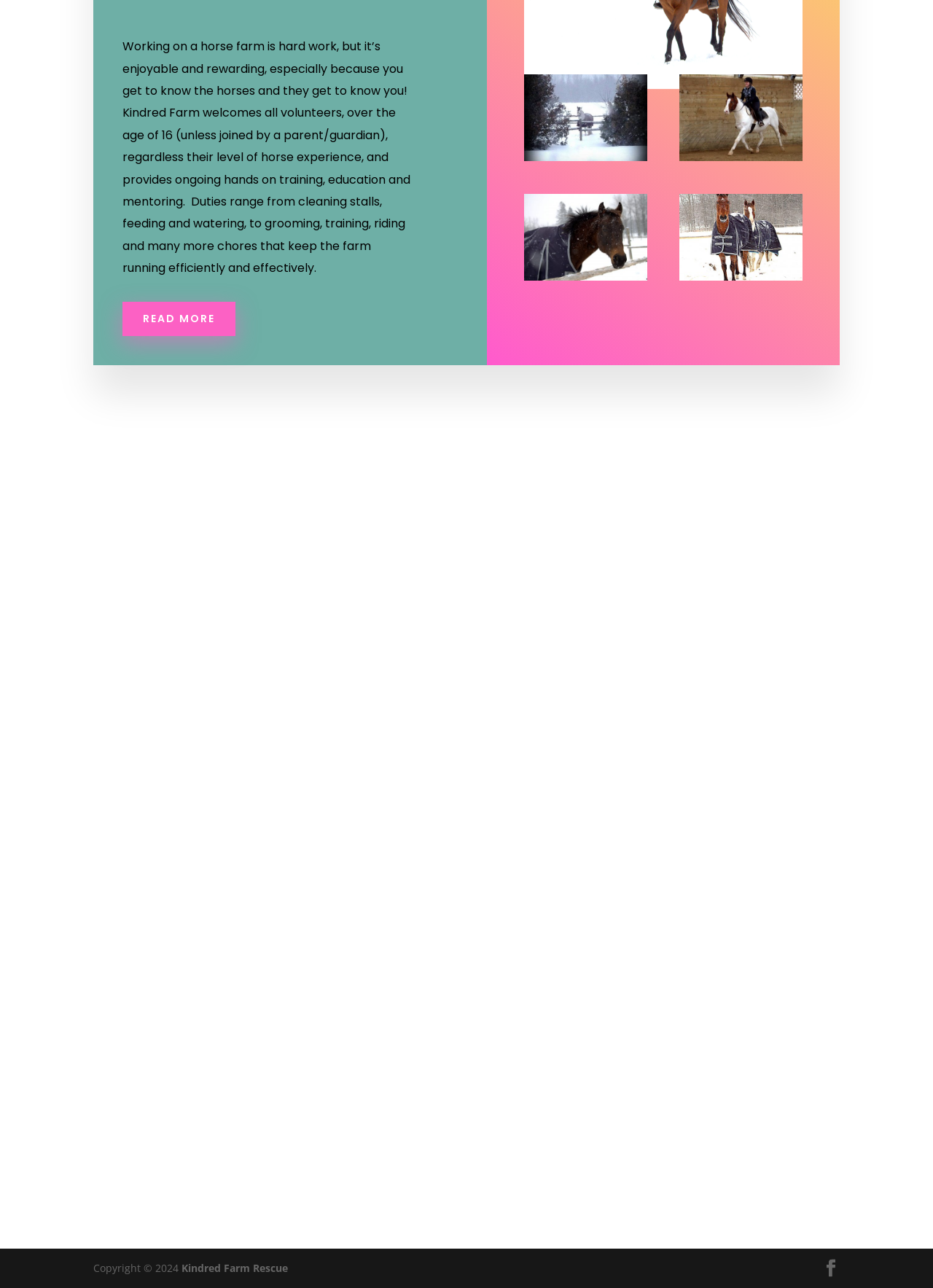Please give a concise answer to this question using a single word or phrase: 
What is the name of the organization?

Kindred Farm Rescue